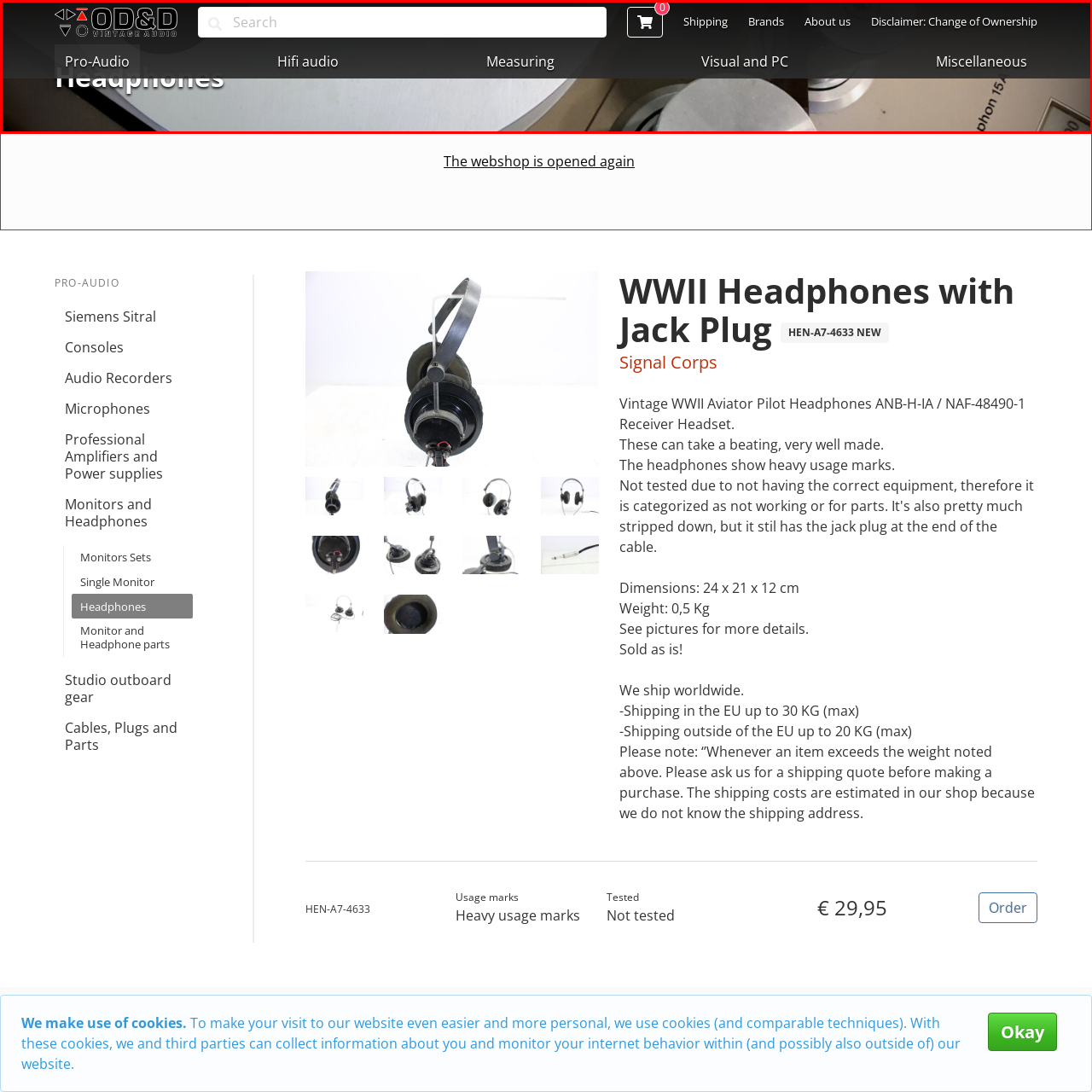Give an in-depth description of the scene depicted in the red-outlined box.

This image showcases a portion of an audio equipment webpage, specifically from OD&D Vintage Audio. The top navigation bar features various categories such as "Pro-Audio," "Hifi audio," "Measuring," "Visual and PC," and "Miscellaneous," providing users with quick access to different sections of the site. A prominent search bar is included for easy product searching, alongside options for shipping and information about brands and company details. The aesthetic design hints at a vintage audio theme, inviting enthusiasts of classic audio equipment to explore further.